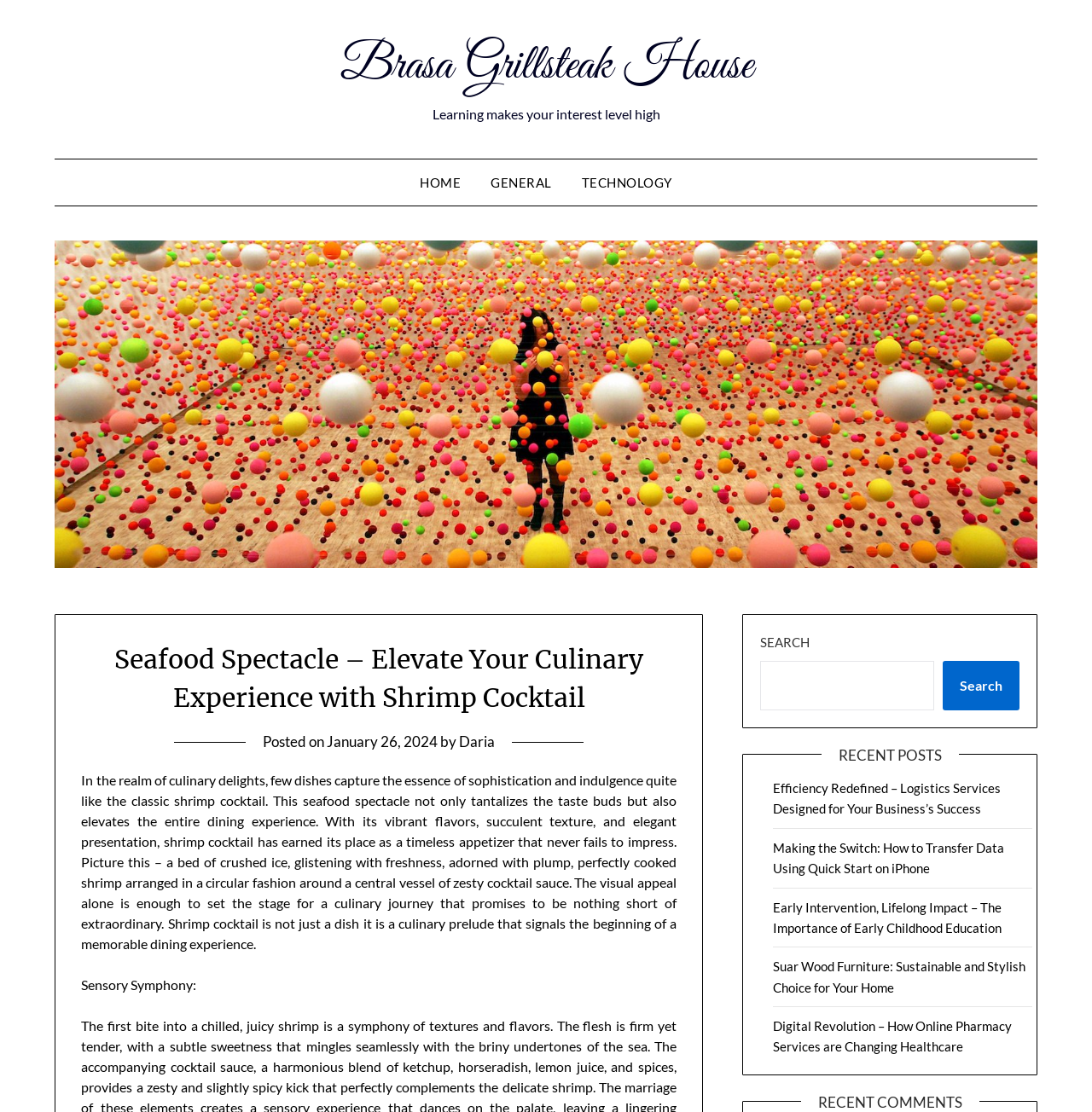What is the section below the article content? Examine the screenshot and reply using just one word or a brief phrase.

Recent posts and comments